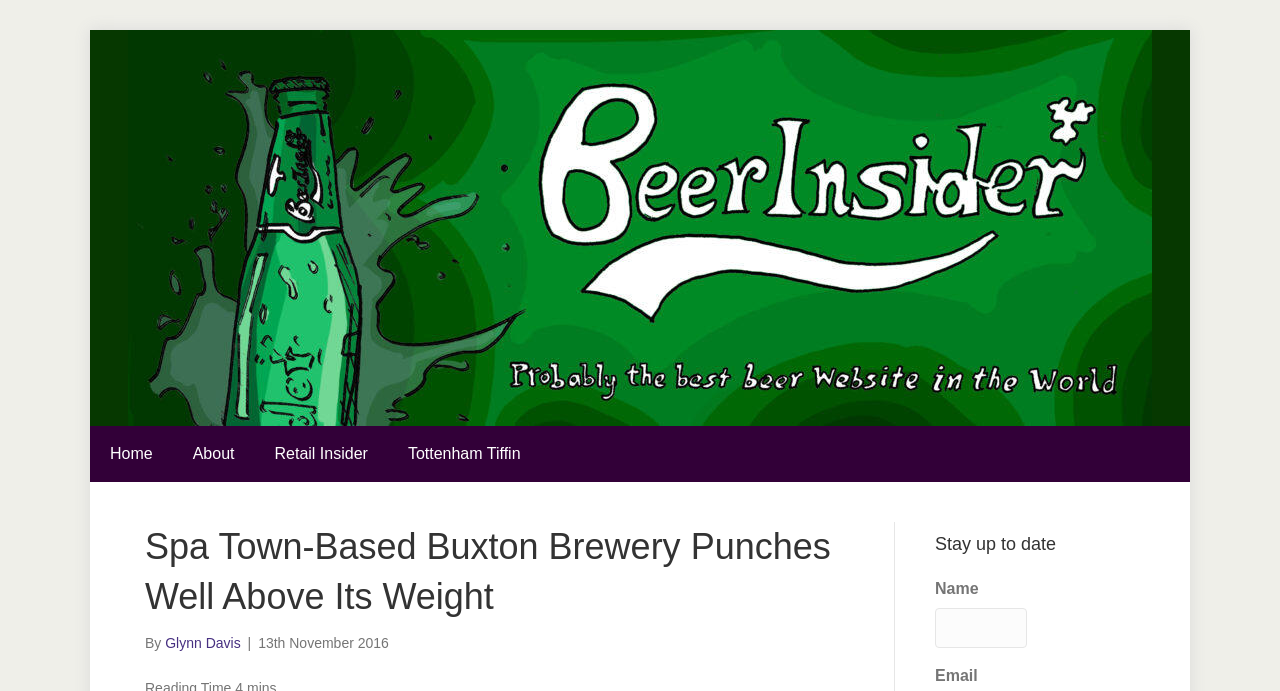Find and provide the bounding box coordinates for the UI element described here: "alt="Beer Insider" title="glynnbeer-insider_zoom"". The coordinates should be given as four float numbers between 0 and 1: [left, top, right, bottom].

[0.1, 0.317, 0.9, 0.34]